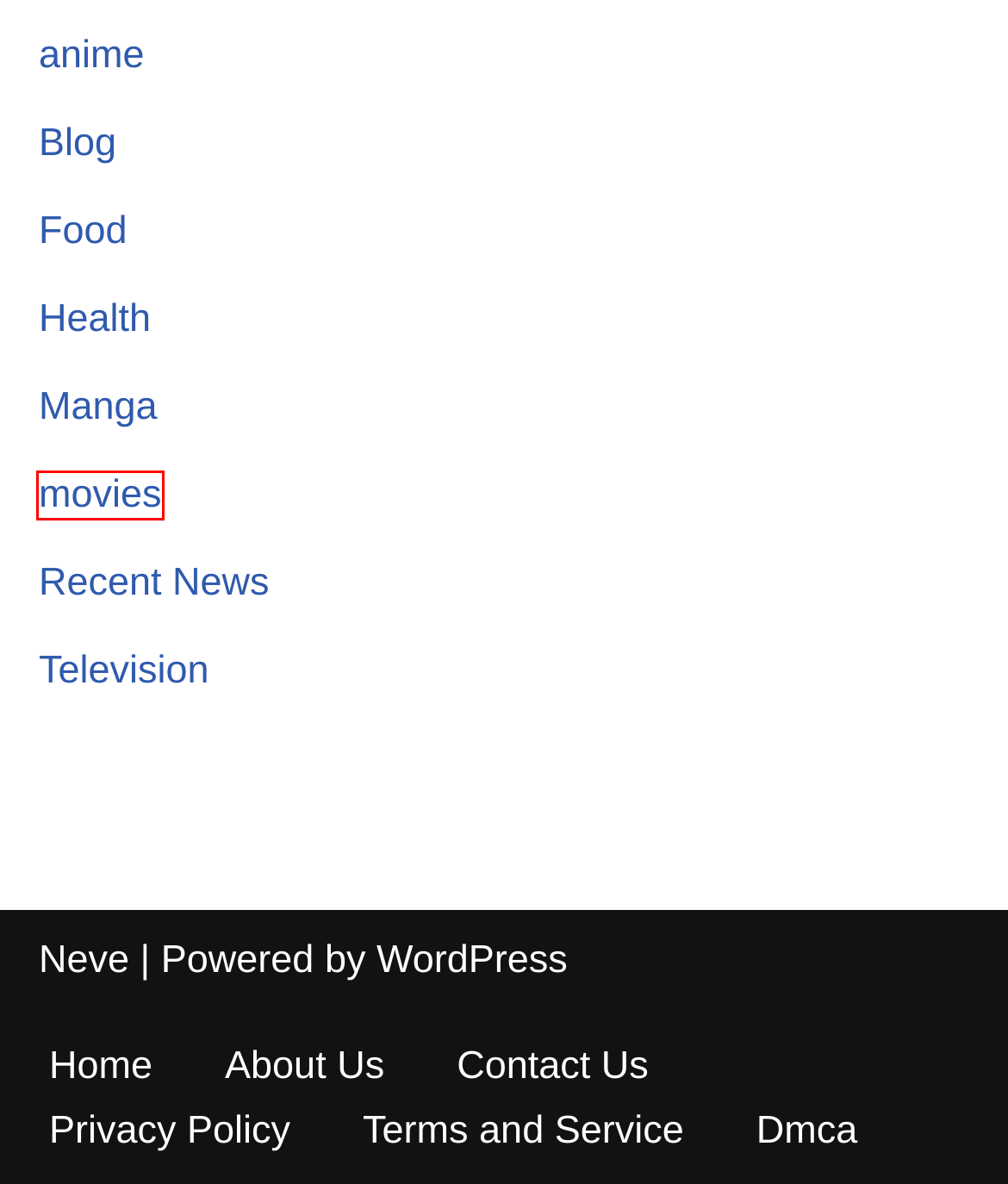With the provided screenshot showing a webpage and a red bounding box, determine which webpage description best fits the new page that appears after clicking the element inside the red box. Here are the options:
A. Food Archives - Simsimkoo
B. Neve - Fast & Lightweight WordPress Theme Ideal for Any Website
C. About Us - Simsimkoo
D. Blog Archives - Simsimkoo
E. Dmca - Simsimkoo
F. movies Archives - Simsimkoo
G. Manga Archives - Simsimkoo
H. Privacy Policy - Simsimkoo

F